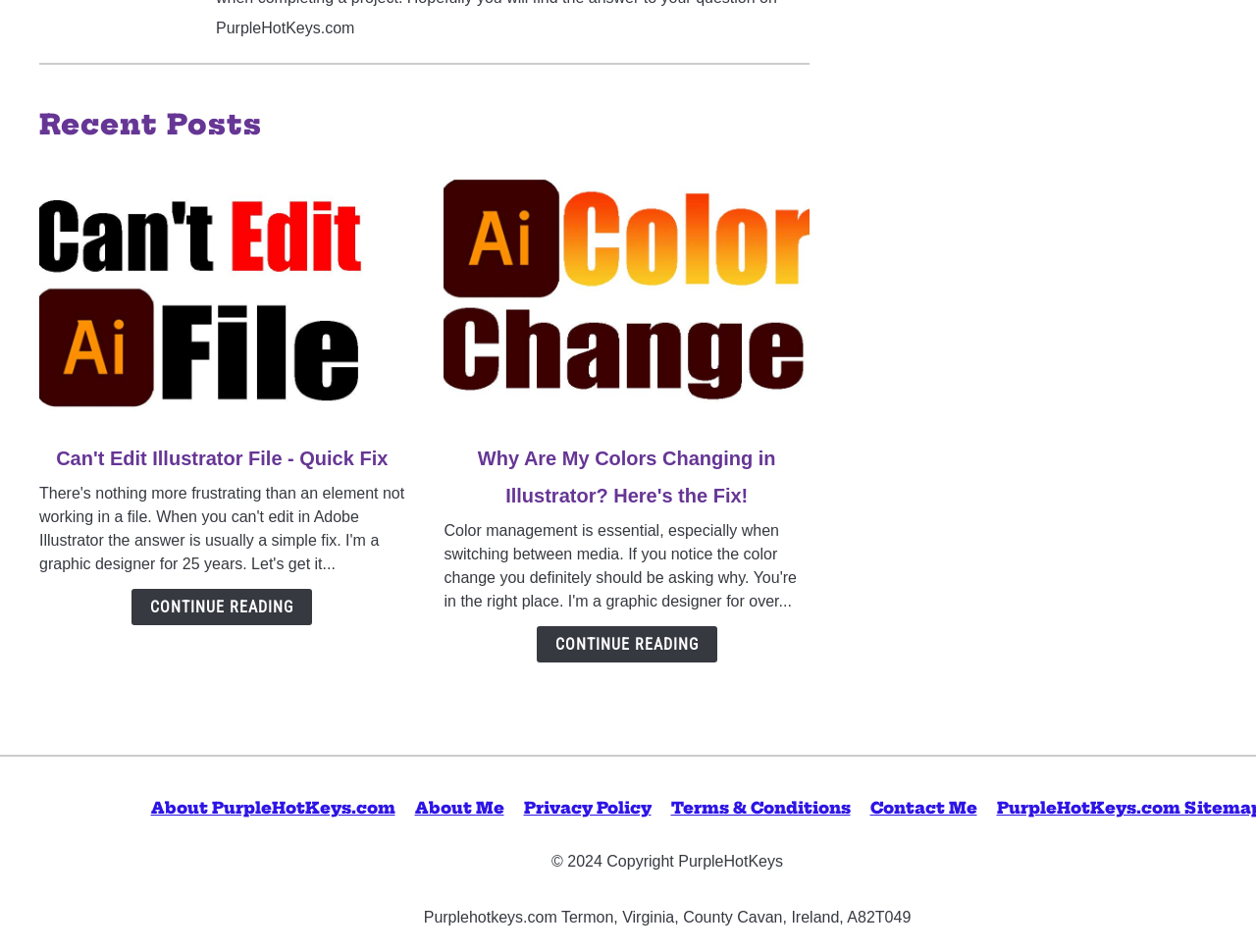Determine the bounding box coordinates for the element that should be clicked to follow this instruction: "visit Can't Edit Illustrator File - Quick Fix". The coordinates should be given as four float numbers between 0 and 1, in the format [left, top, right, bottom].

[0.031, 0.173, 0.322, 0.441]